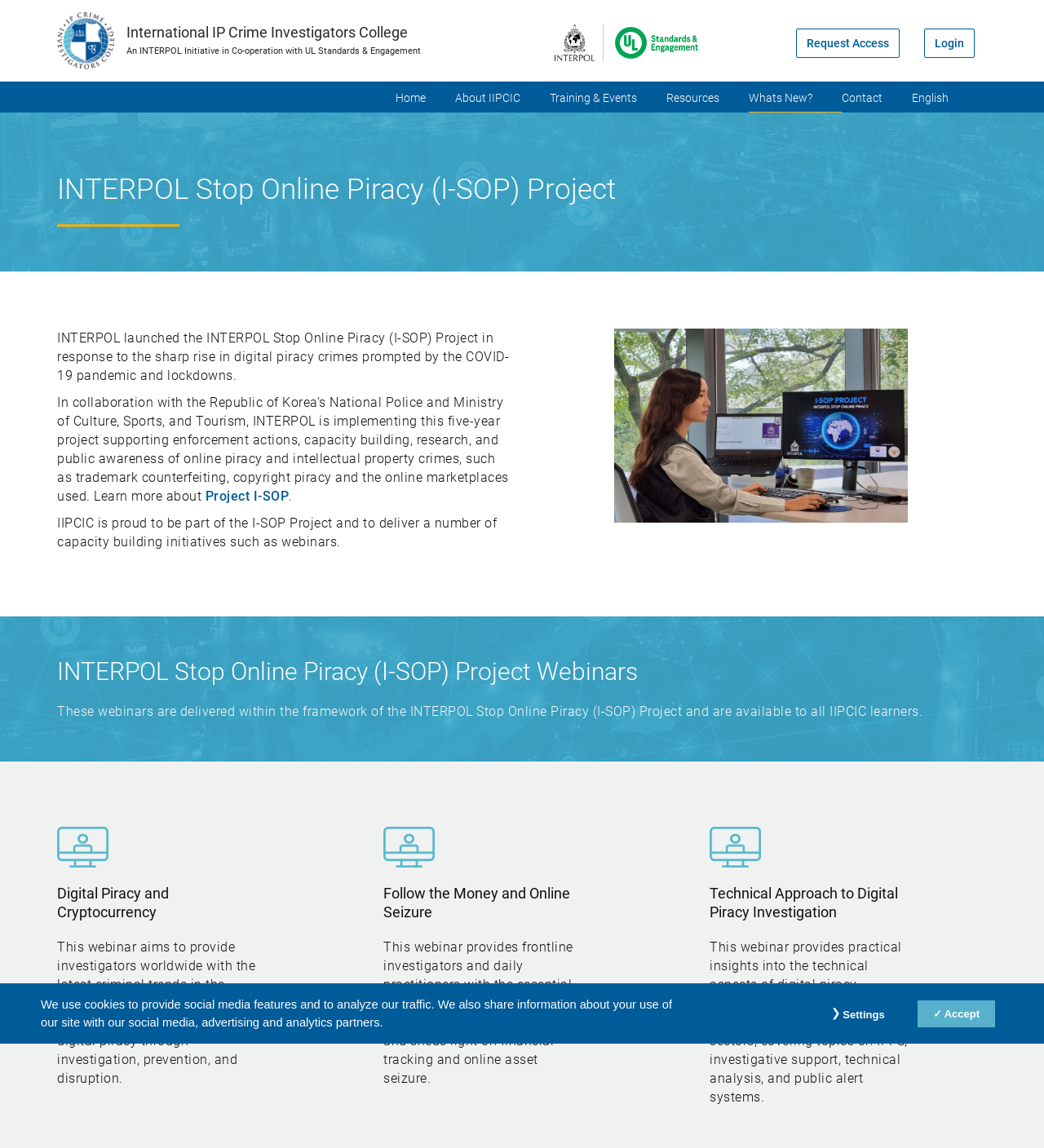What is the purpose of the I-SOP Project?
Please ensure your answer to the question is detailed and covers all necessary aspects.

The purpose of the I-SOP Project can be inferred from the text 'INTERPOL launched the INTERPOL Stop Online Piracy (I-SOP) Project in response to the sharp rise in digital piracy crimes prompted by the COVID-19 pandemic and lockdowns.' which suggests that the project aims to combat digital piracy crimes.